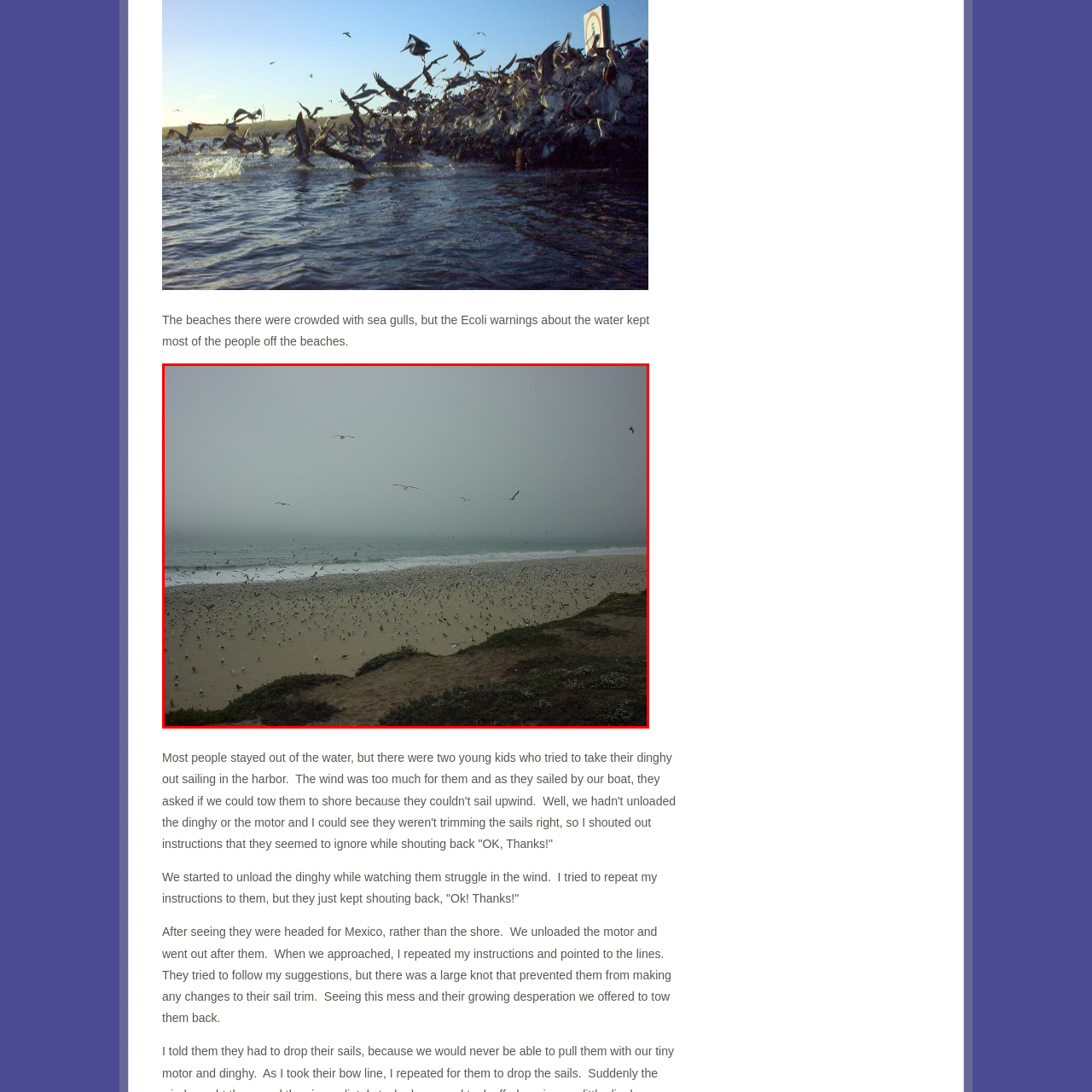What is the atmosphere of the beach scene?  
Observe the image highlighted by the red bounding box and supply a detailed response derived from the visual information in the image.

The caption describes the atmosphere as calm, which is evident from the gentle waves lapping at the shoreline, but also isolated, which is implied by the fog obscuring the distant view and the lack of beachgoers due to E. coli warnings.